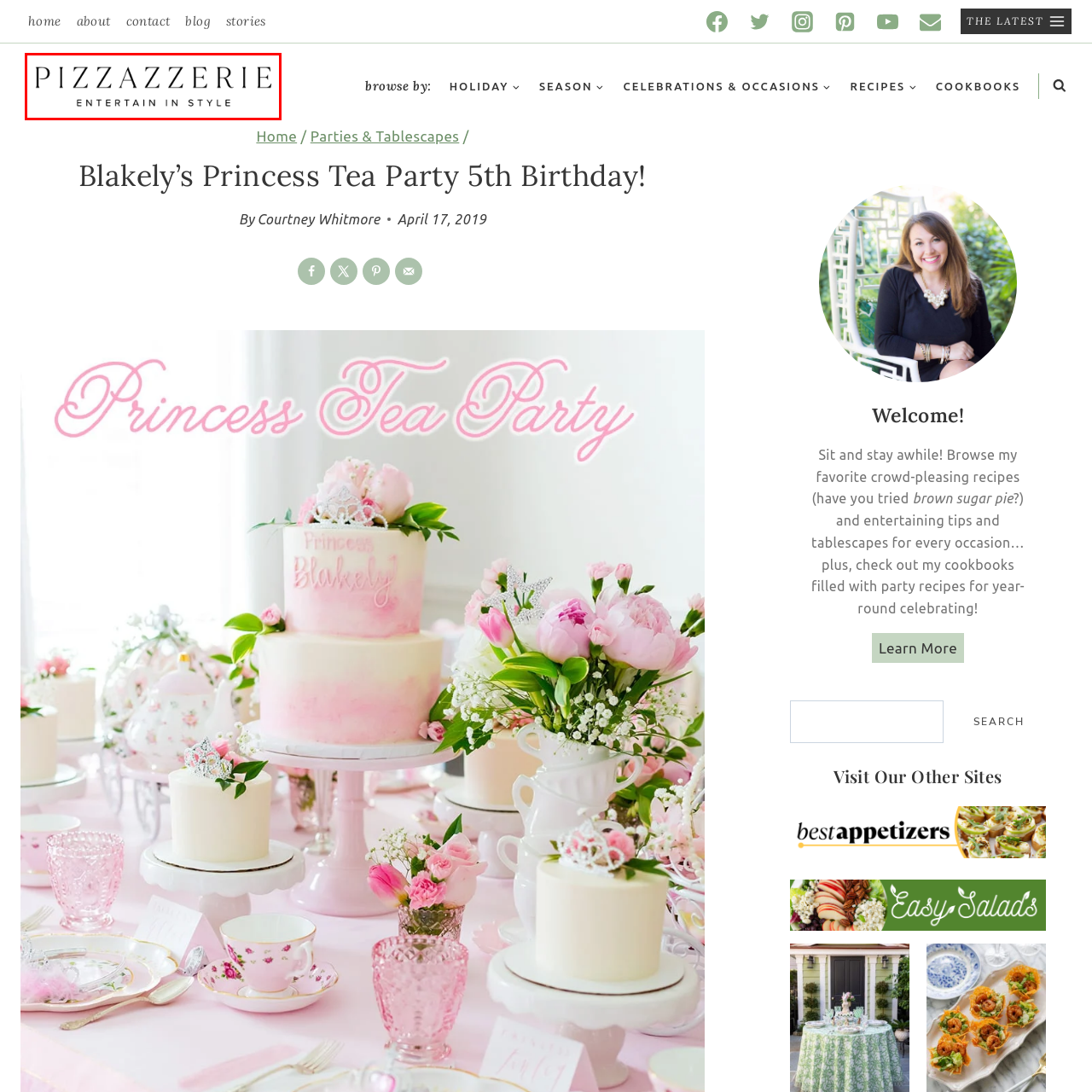Carefully describe the image located within the red boundary.

The image features the elegant logo of "Pizzazzerie," a brand dedicated to stylish entertaining. The logo is predominantly text, showcasing the name "PIZZAZZERIE" in a chic and sophisticated font, which is complemented by a tagline beneath it, "ENTERTAIN IN STYLE." This branding evokes a sense of celebration and creativity, aligning with the brand's focus on party planning, recipes, and entertaining tips. The simplicity and elegance of the design reflect a modern aesthetic that appeals to those looking to enhance their events with flair and charm.